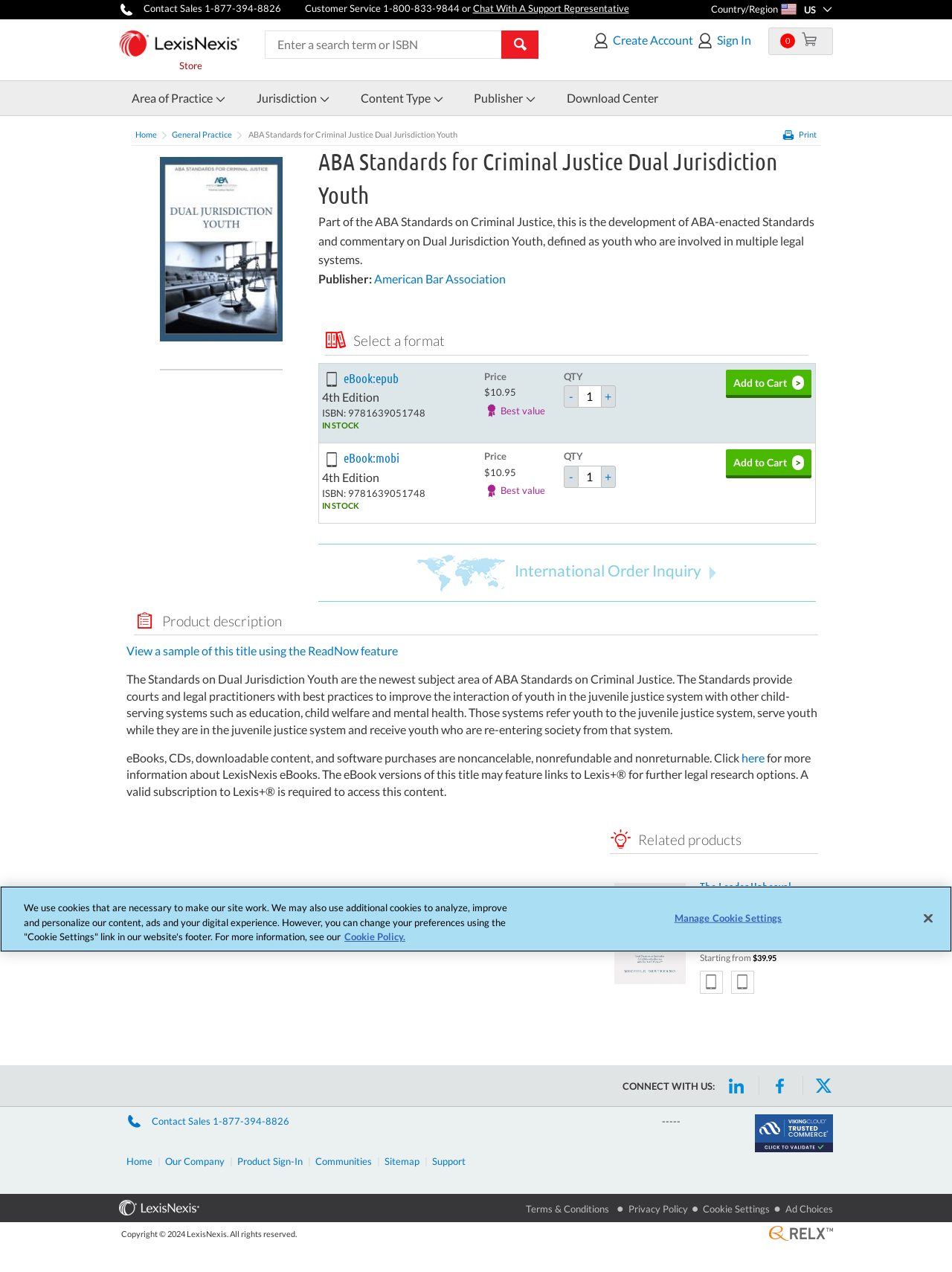Identify the bounding box coordinates for the region of the element that should be clicked to carry out the instruction: "Visit the Facebook page". The bounding box coordinates should be four float numbers between 0 and 1, i.e., [left, top, right, bottom].

None